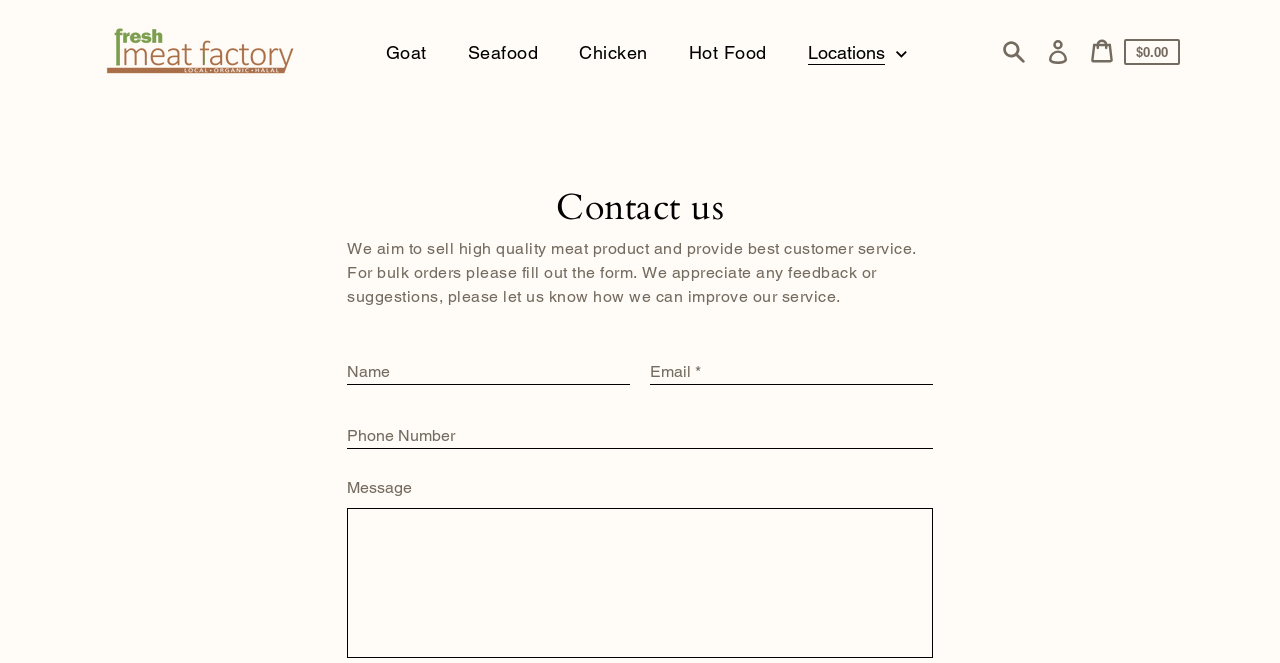Can you pinpoint the bounding box coordinates for the clickable element required for this instruction: "Click the Locations button"? The coordinates should be four float numbers between 0 and 1, i.e., [left, top, right, bottom].

[0.617, 0.046, 0.722, 0.111]